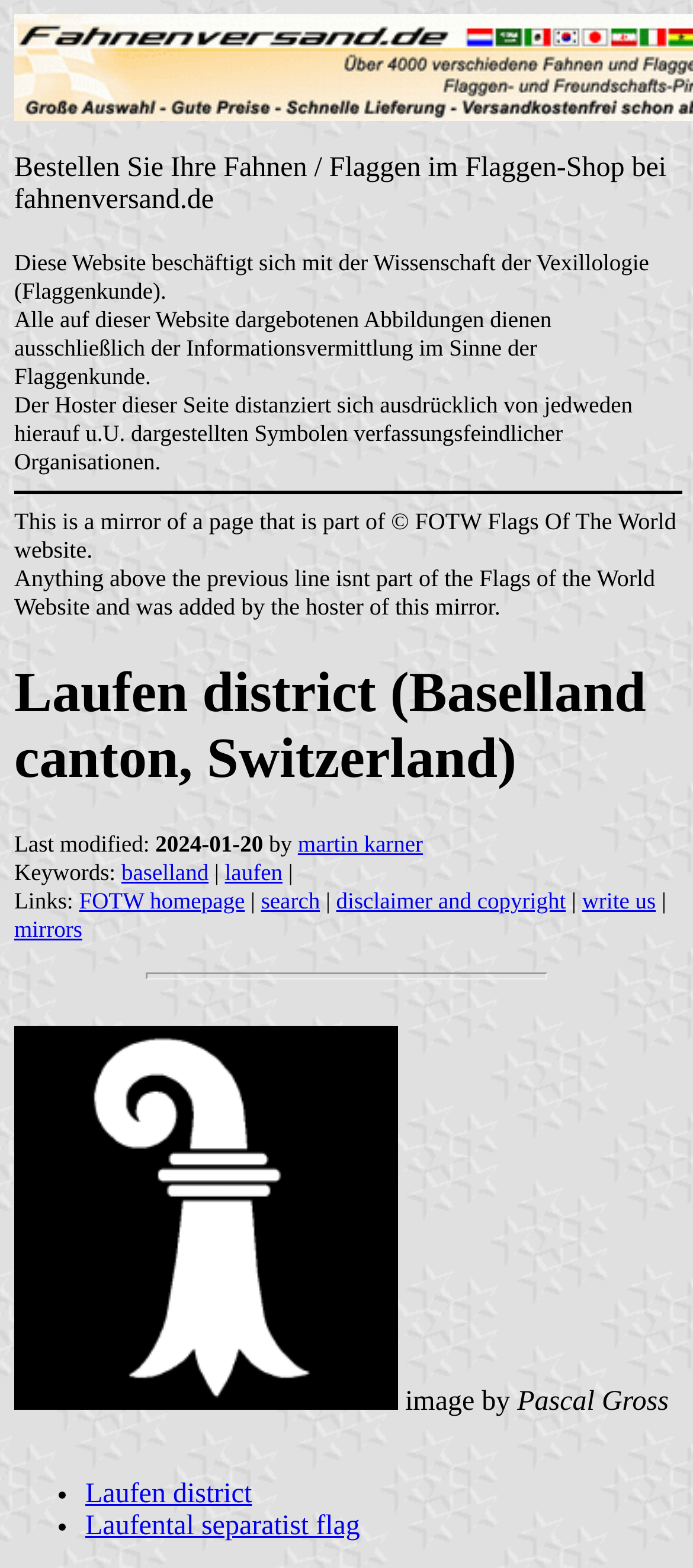Provide the bounding box coordinates of the area you need to click to execute the following instruction: "Click on the link to write us".

[0.84, 0.566, 0.946, 0.583]